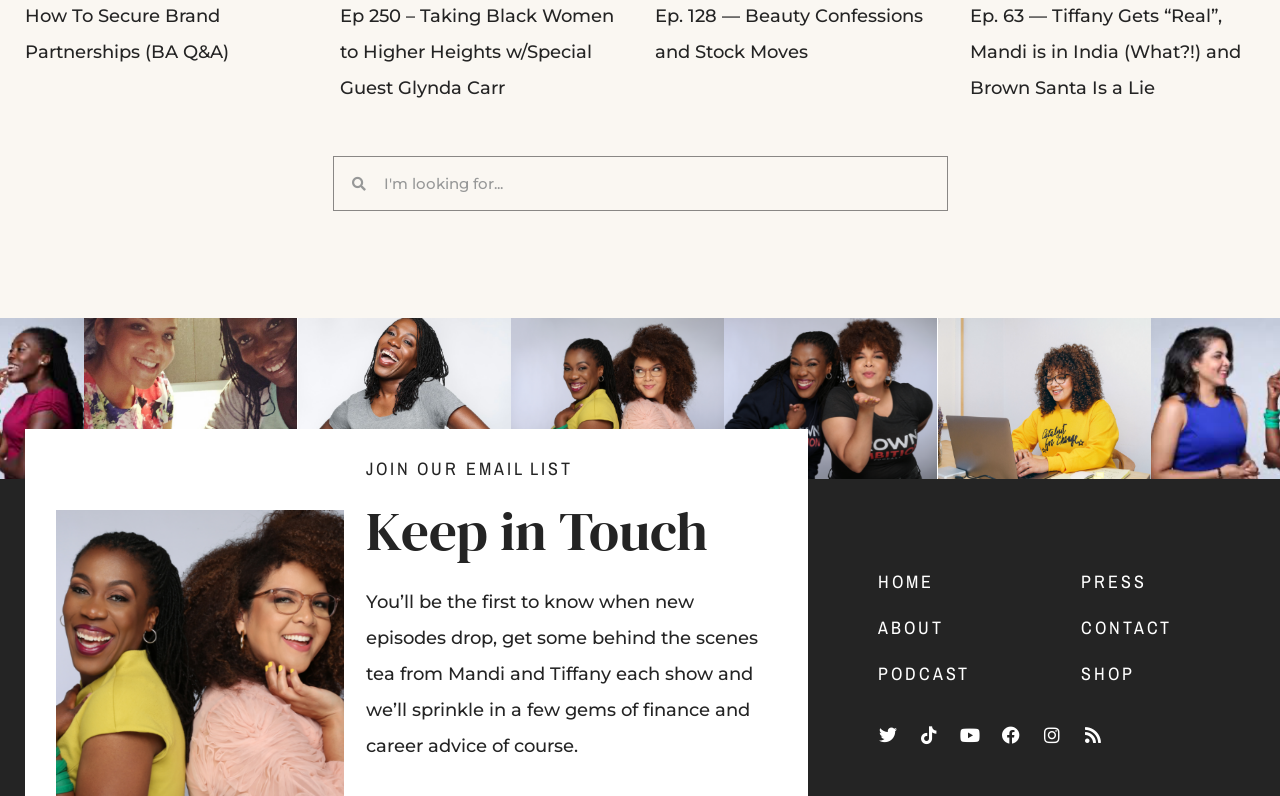Please determine the bounding box coordinates of the element's region to click in order to carry out the following instruction: "Search for a podcast episode". The coordinates should be four float numbers between 0 and 1, i.e., [left, top, right, bottom].

[0.26, 0.197, 0.74, 0.266]